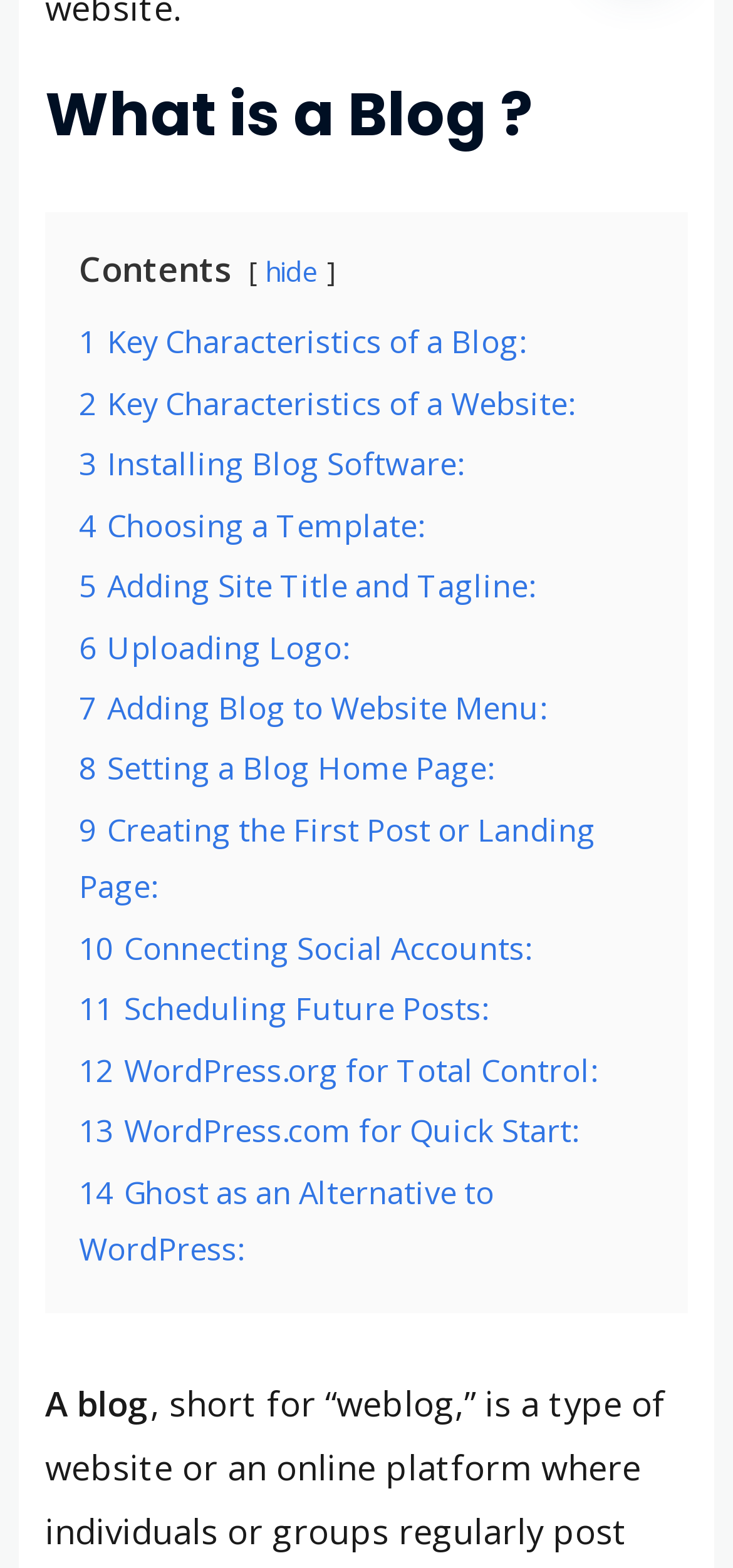Please identify the bounding box coordinates of the element I need to click to follow this instruction: "click on '1 Key Characteristics of a Blog:'".

[0.107, 0.204, 0.715, 0.231]